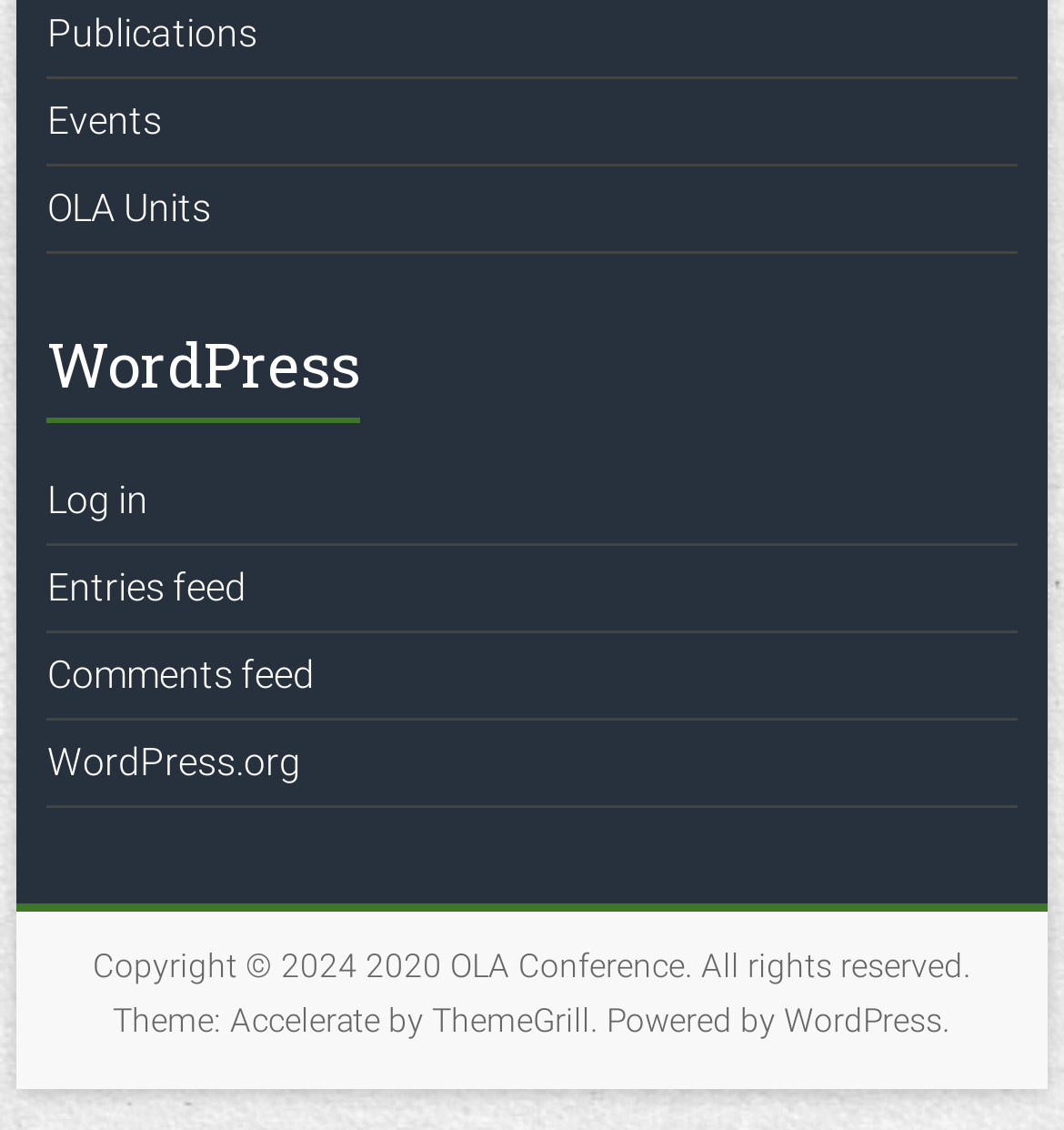Identify the bounding box coordinates of the clickable region to carry out the given instruction: "Click on Publications".

[0.044, 0.01, 0.242, 0.049]